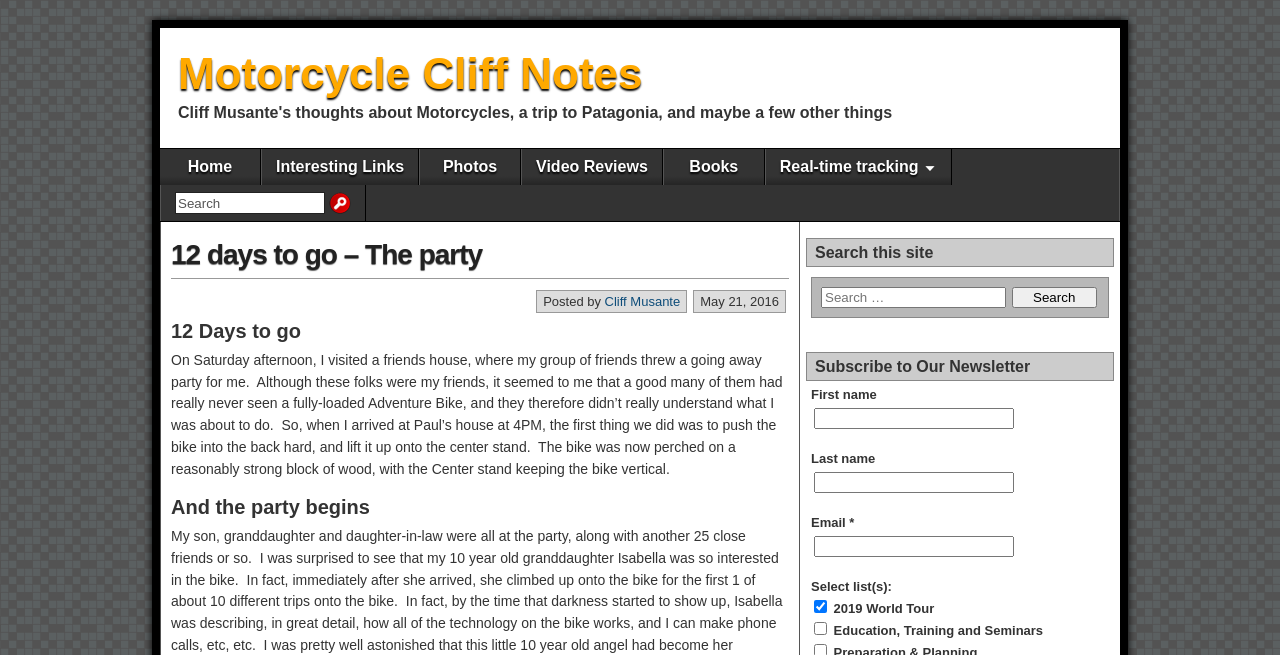Give a succinct answer to this question in a single word or phrase: 
What is the date of the article?

May 21, 2016